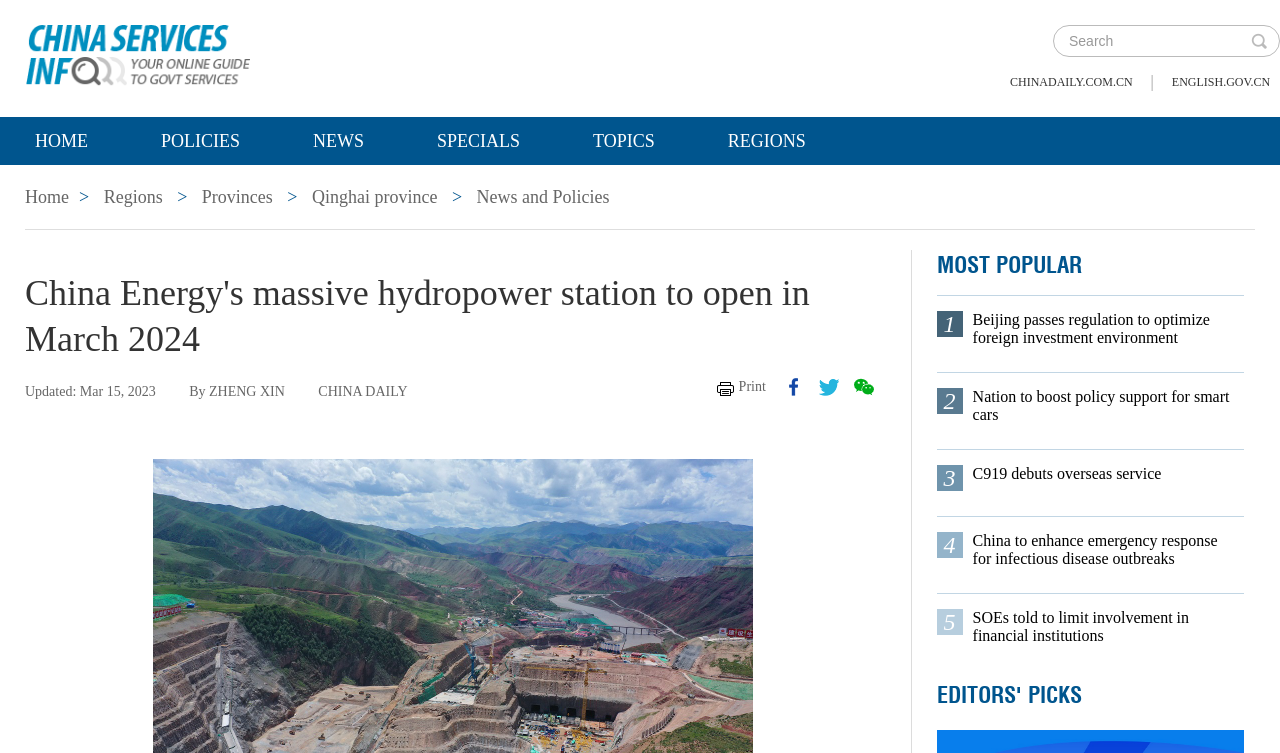How many links are in the 'MOST POPULAR' section?
Use the image to give a comprehensive and detailed response to the question.

I counted the number of link elements under the heading 'MOST POPULAR' and found four links.